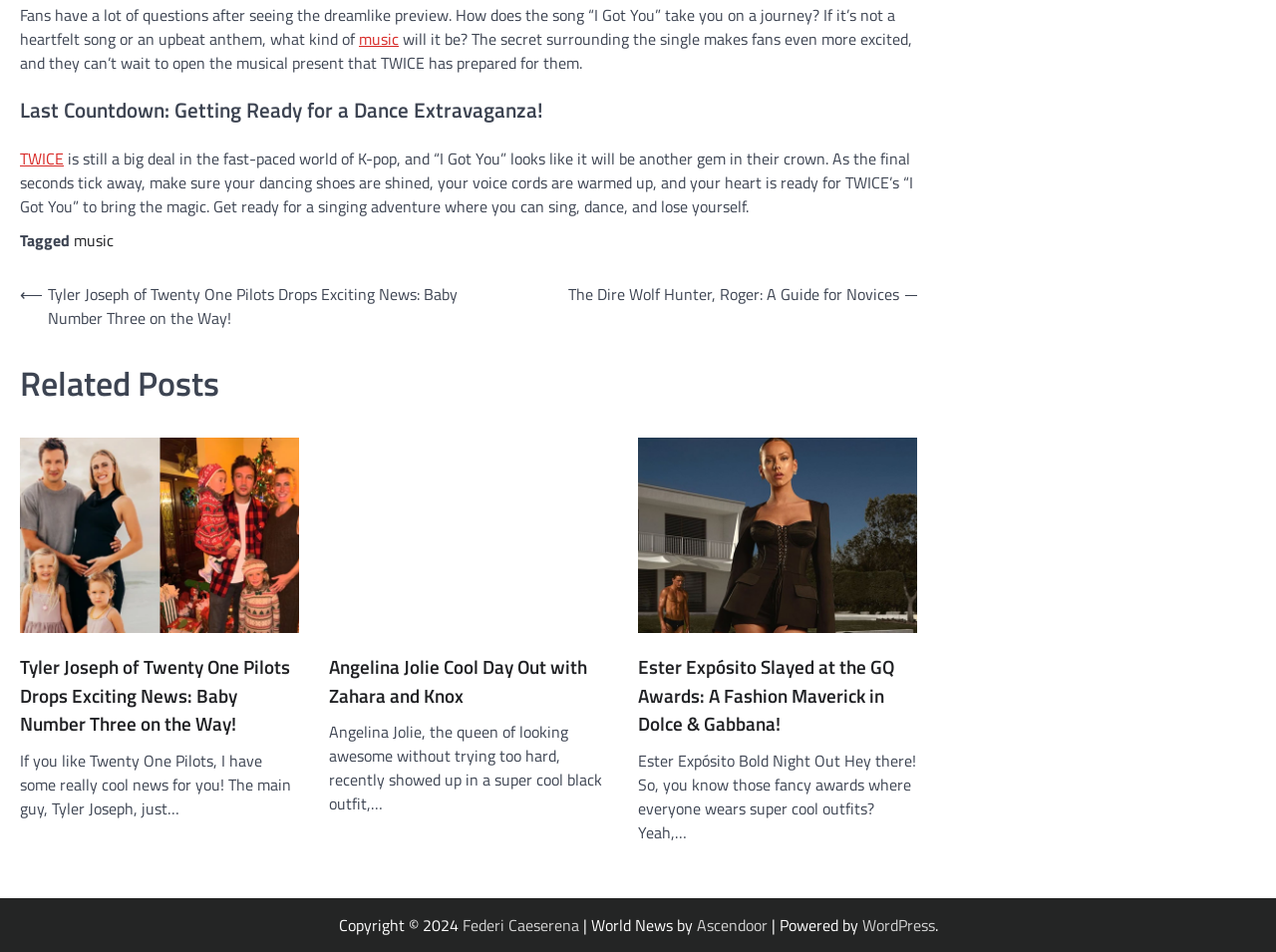Predict the bounding box coordinates of the area that should be clicked to accomplish the following instruction: "Click on the 'music' link". The bounding box coordinates should consist of four float numbers between 0 and 1, i.e., [left, top, right, bottom].

[0.281, 0.028, 0.312, 0.053]